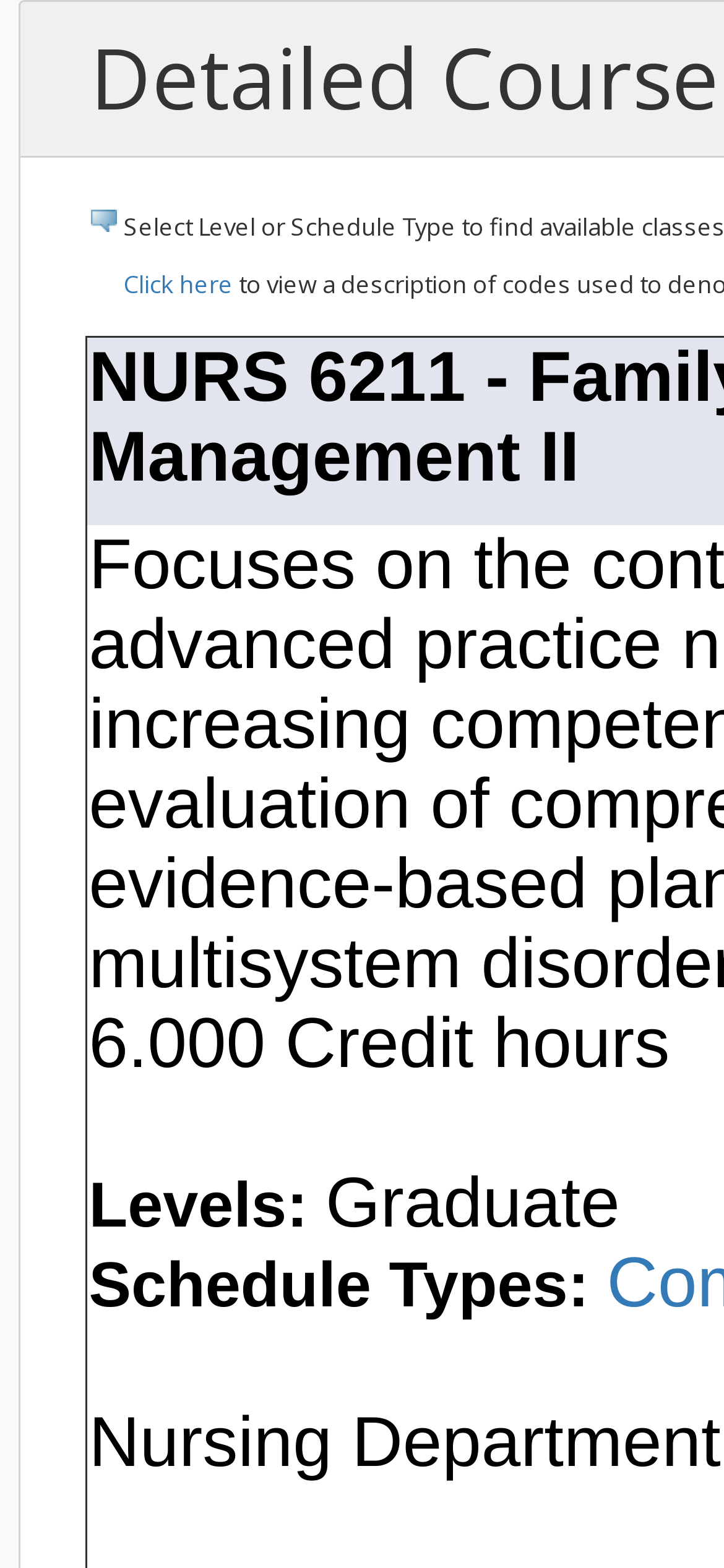Give a succinct answer to this question in a single word or phrase: 
What is the image above the 'Levels:' section?

Information